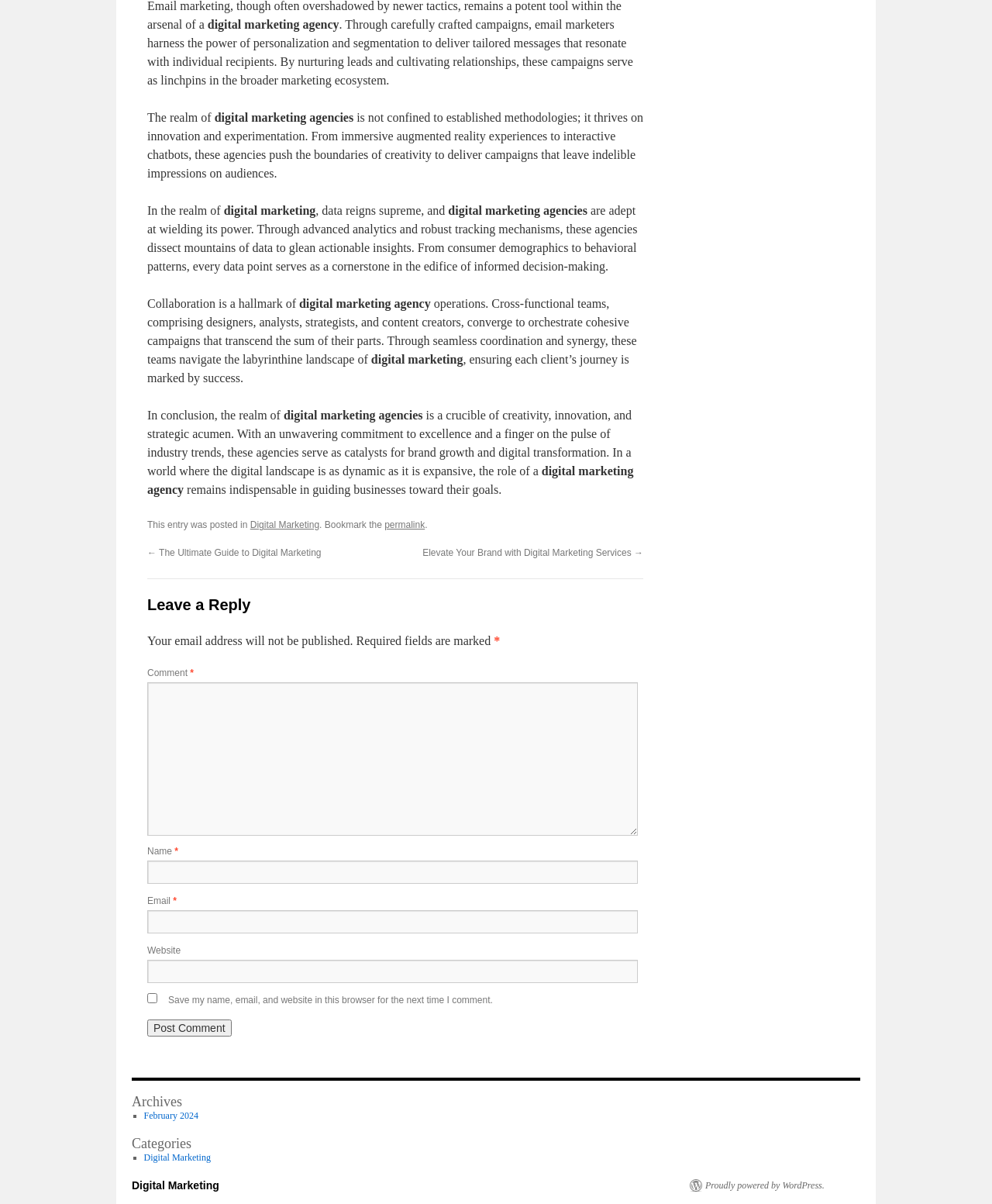Answer the question below with a single word or a brief phrase: 
What is the ultimate goal of a digital marketing agency?

To guide businesses toward their goals